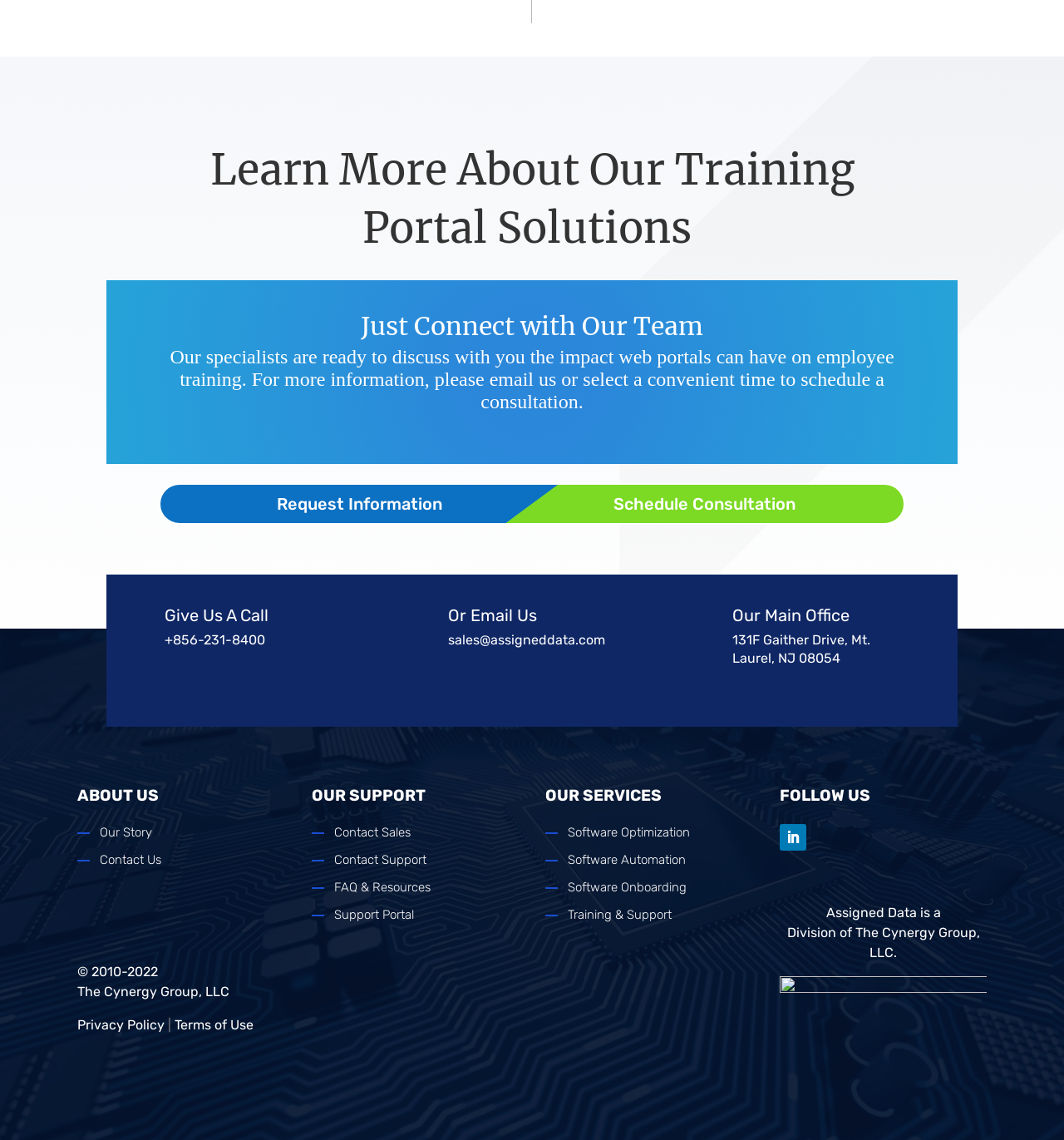Identify the bounding box coordinates of the region that should be clicked to execute the following instruction: "Contact sales".

[0.314, 0.723, 0.386, 0.736]